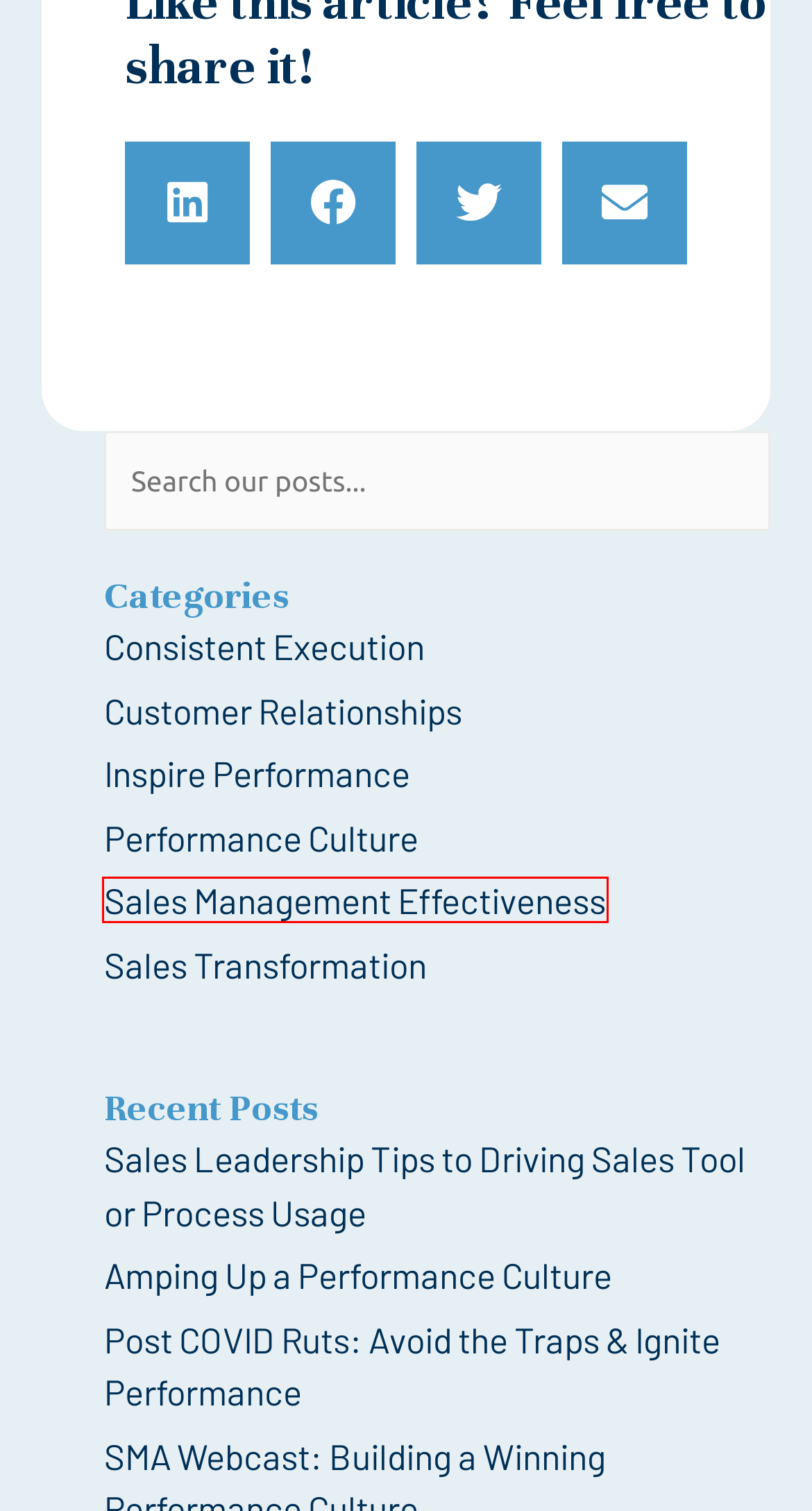Given a screenshot of a webpage with a red bounding box highlighting a UI element, choose the description that best corresponds to the new webpage after clicking the element within the red bounding box. Here are your options:
A. Sales Transformation Archives - Business Efficacy
B. Sales Leadership Tips to Driving Sales Tool or Process Usage - Business Efficacy
C. Amping Up a Performance Culture - Business Efficacy
D. Post COVID Ruts: Avoid the Traps & Ignite Performance - Business Efficacy
E. Performance Culture Archives - Business Efficacy
F. Sales Management Effectiveness Archives - Business Efficacy
G. Inspire Performance Archives - Business Efficacy
H. Customer Relationships Archives - Business Efficacy

F